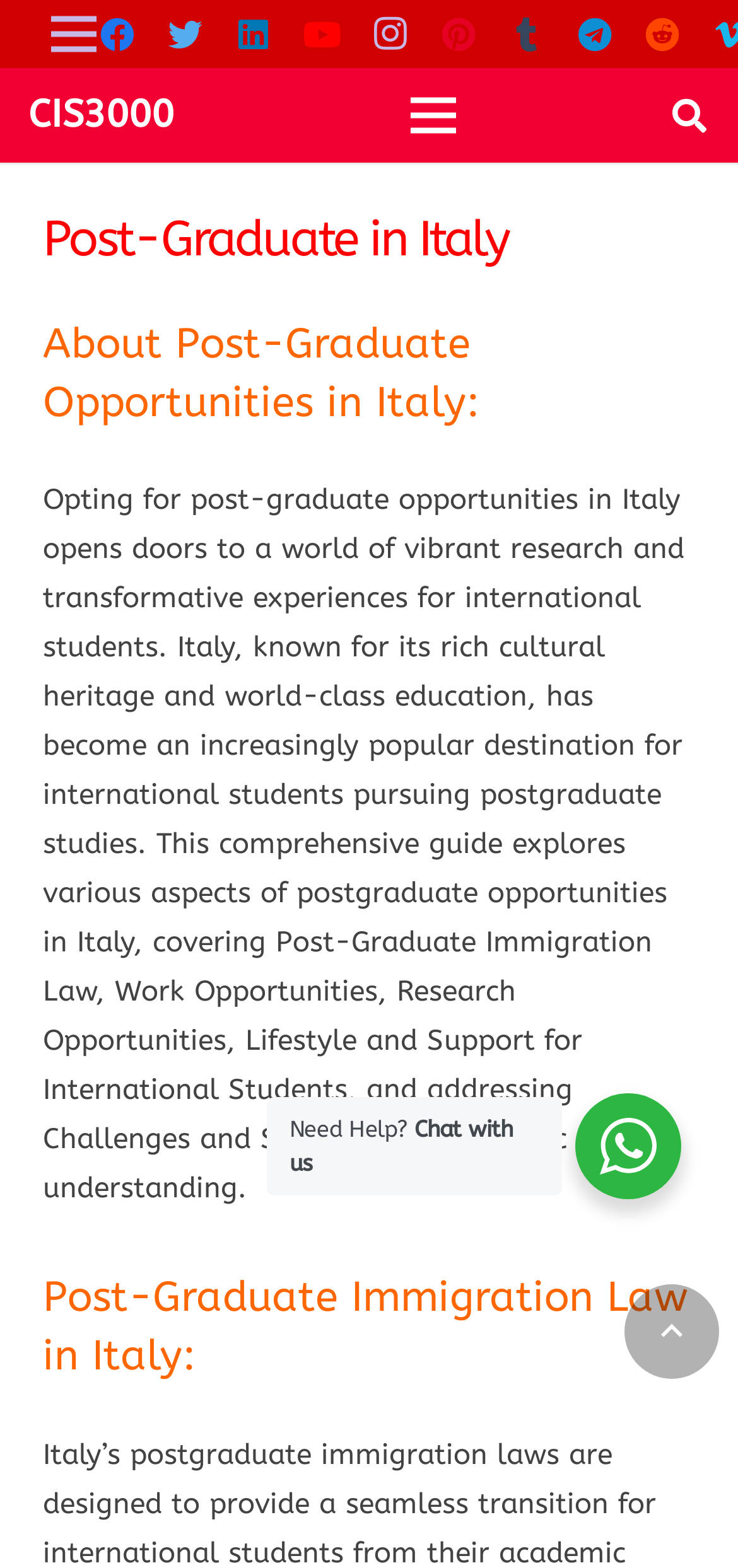What is the country where post-graduate opportunities are discussed?
Provide a well-explained and detailed answer to the question.

Based on the webpage content, specifically the heading 'Post-Graduate in Italy' and the static text 'Opting for post-graduate opportunities in Italy opens doors to a world of vibrant research and transformative experiences for international students.', it is clear that the country where post-graduate opportunities are discussed is Italy.